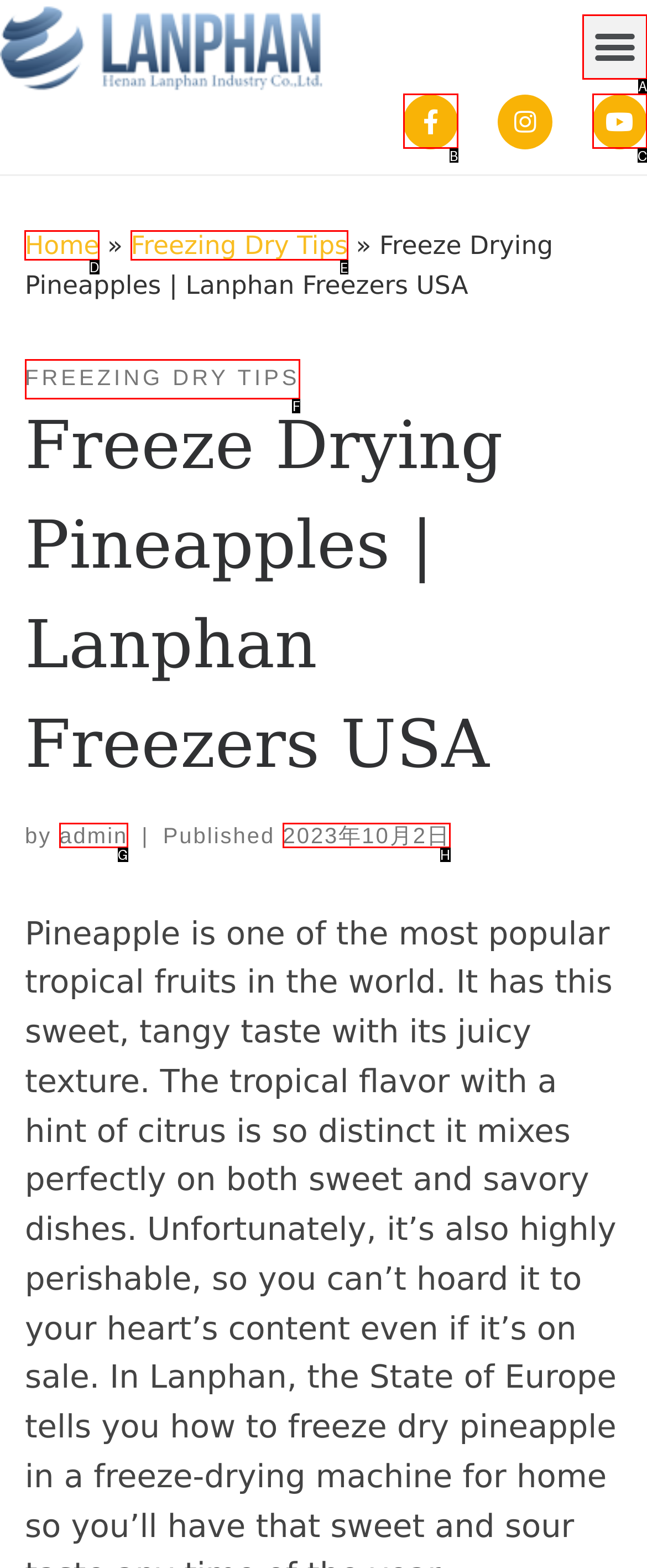Identify the correct lettered option to click in order to perform this task: Go to the Home page. Respond with the letter.

D